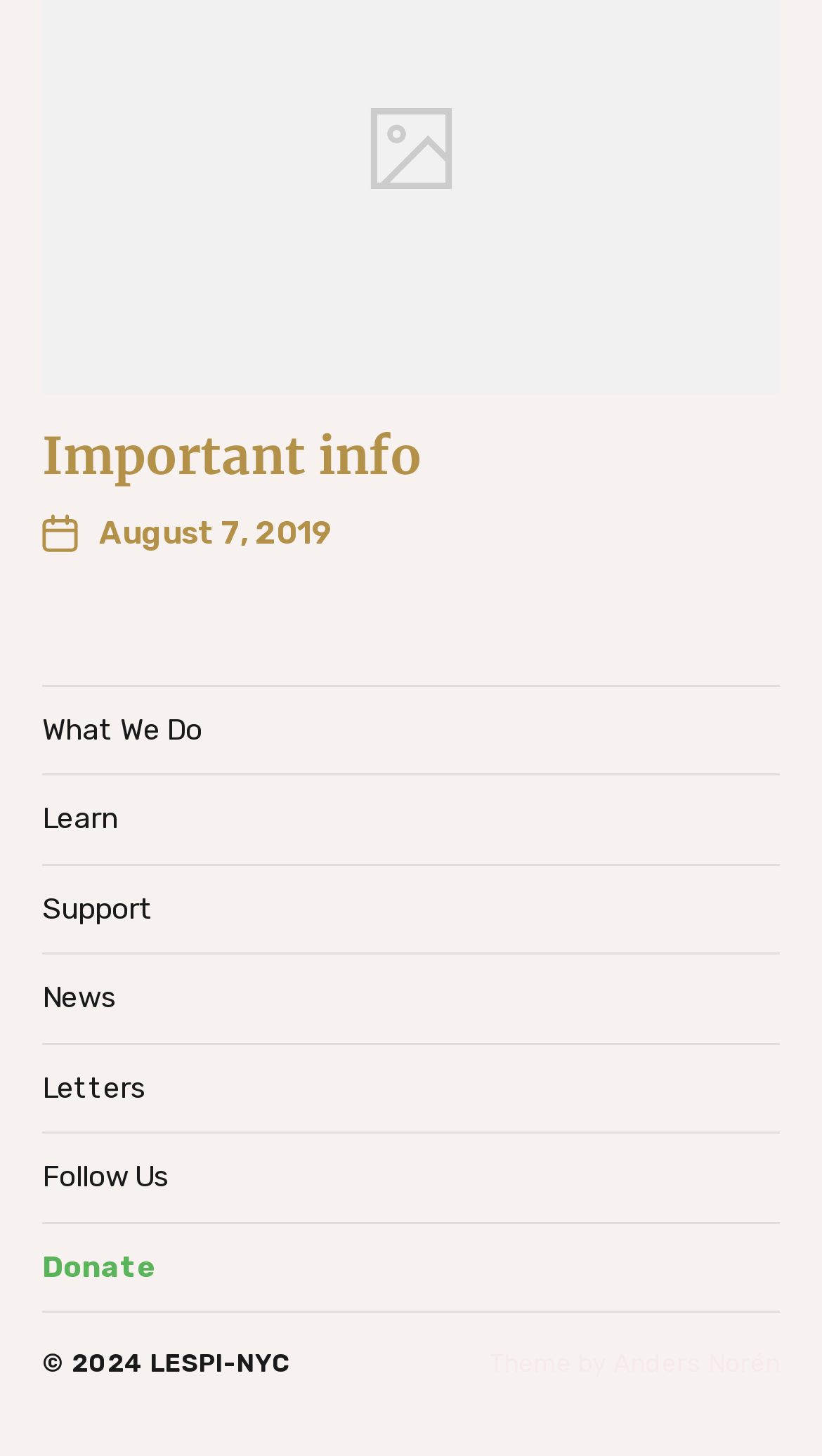Pinpoint the bounding box coordinates for the area that should be clicked to perform the following instruction: "Follow 'LESPI-NYC'".

[0.182, 0.926, 0.354, 0.947]